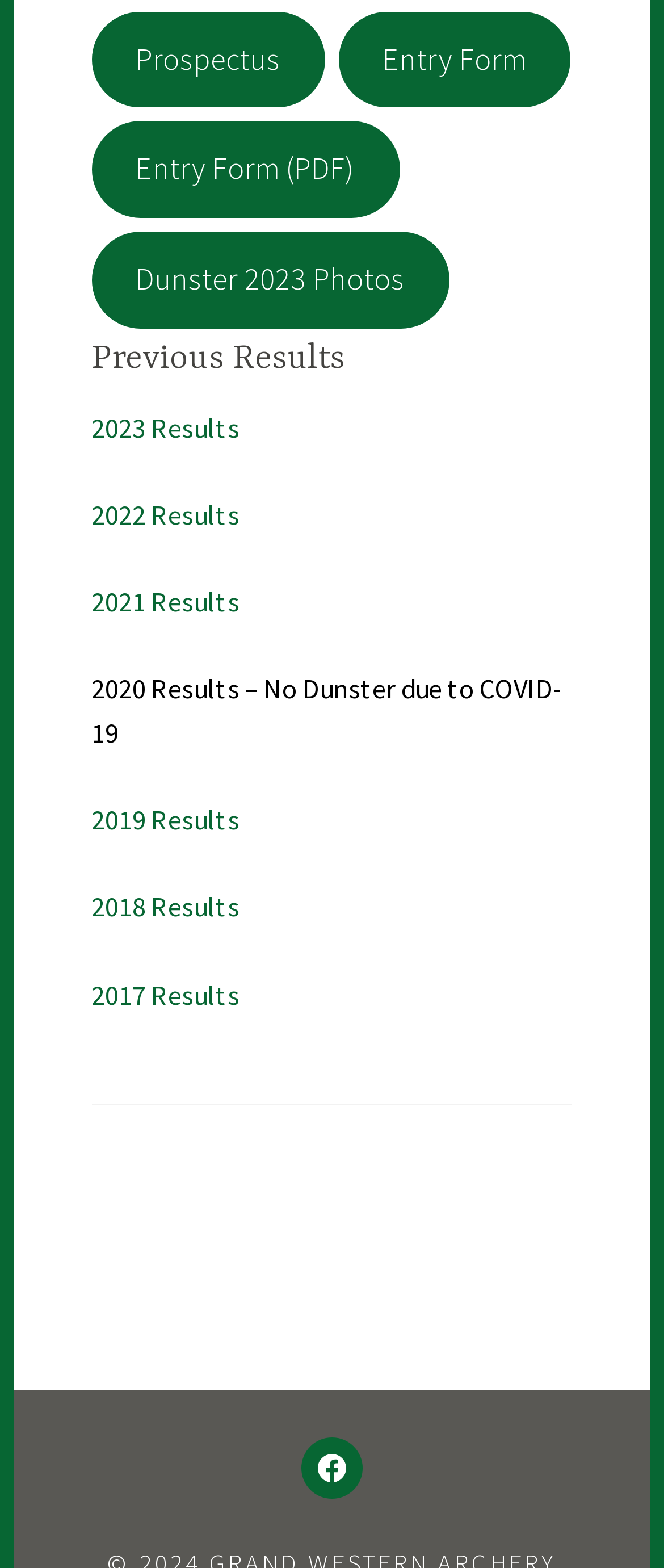What is the purpose of the 'Entry Form' link?
Based on the image, give a concise answer in the form of a single word or short phrase.

To submit an entry